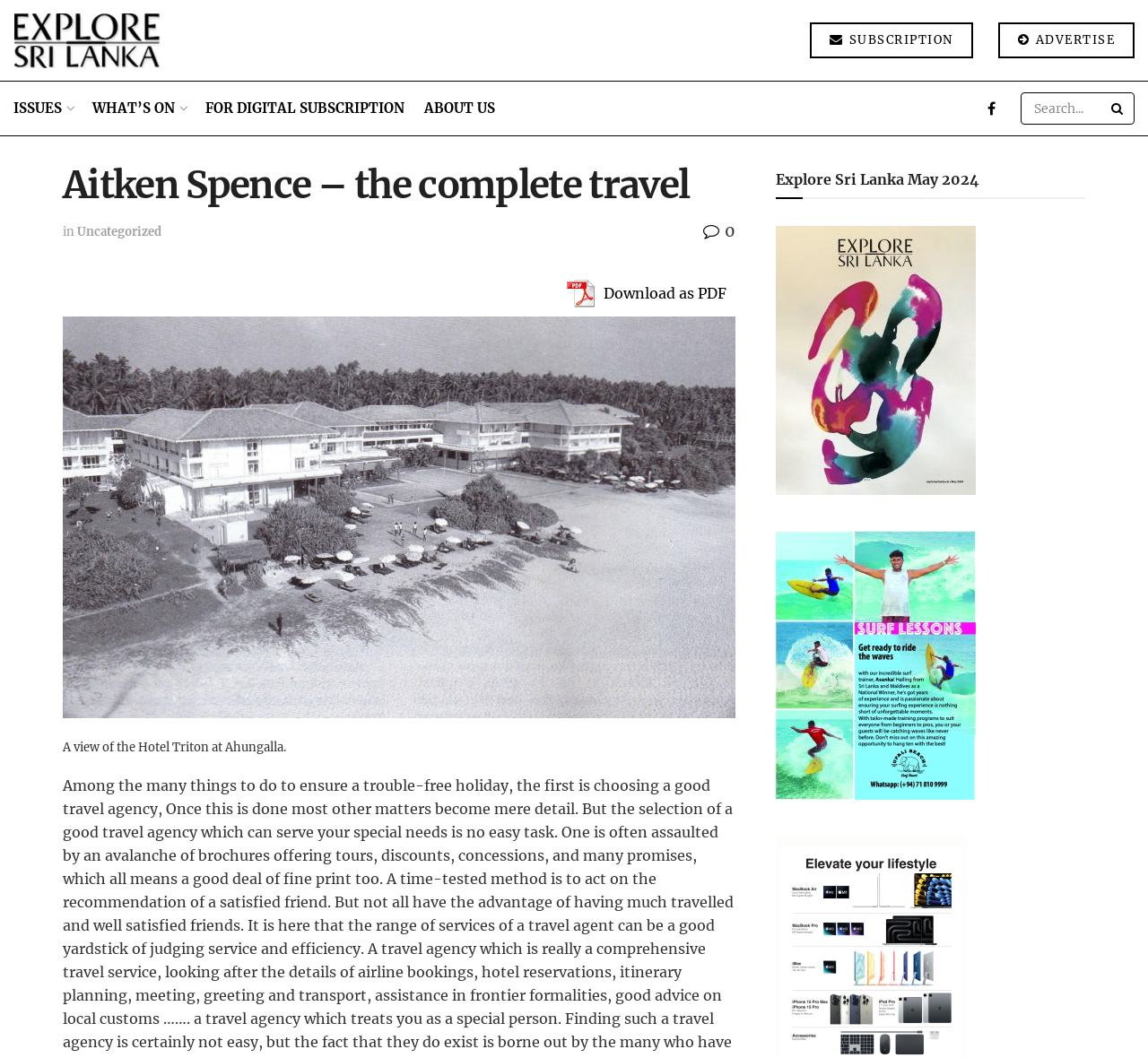Determine the bounding box coordinates in the format (top-left x, top-left y, bottom-right x, bottom-right y). Ensure all values are floating point numbers between 0 and 1. Identify the bounding box of the UI element described by: WHAT’S ON

[0.08, 0.077, 0.162, 0.128]